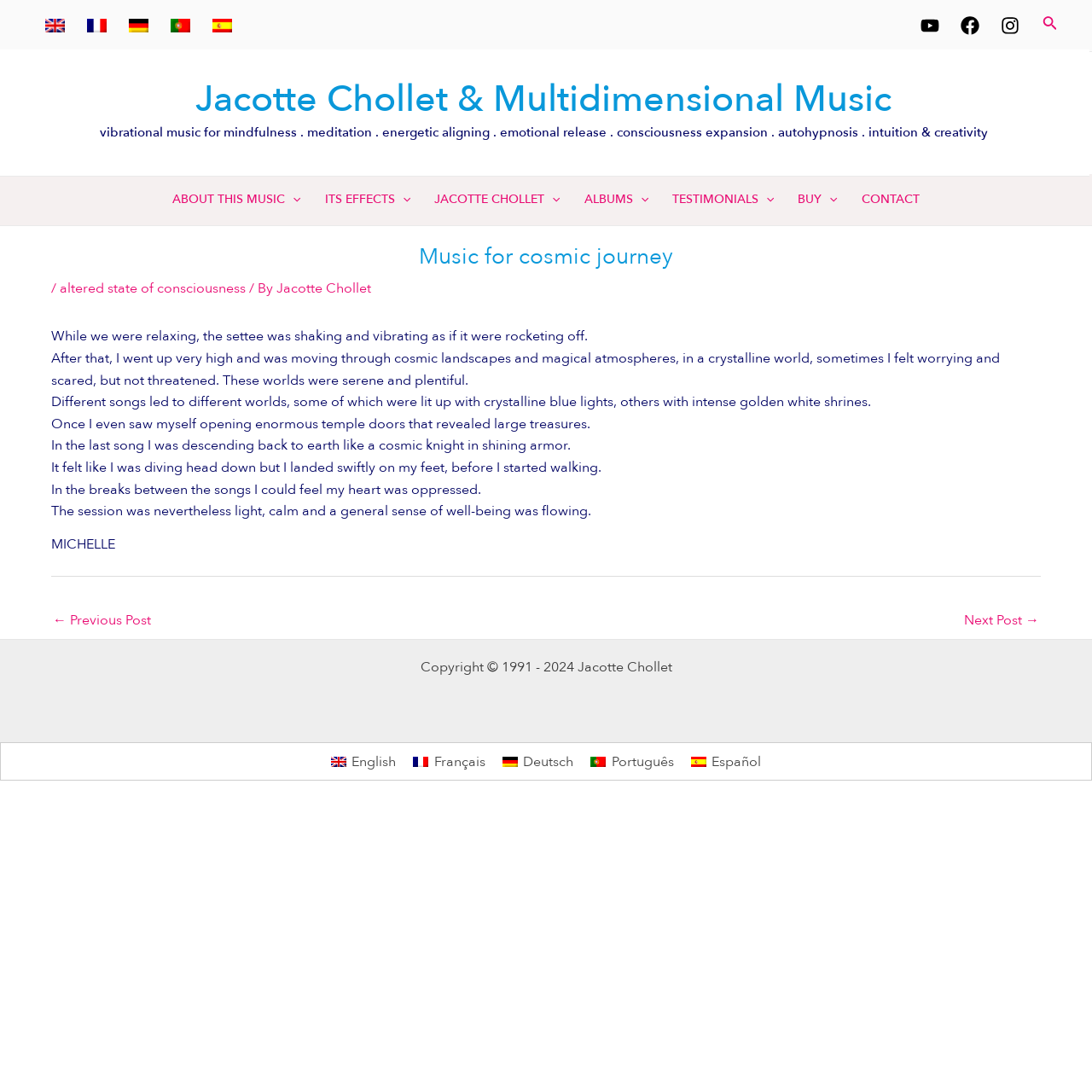Give an extensive and precise description of the webpage.

This webpage is about "Music for Cosmic Journey" by Jacotte Chollet & Multidimensional Music. At the top, there is a language switcher with five options: English, French, German, Portuguese, and Spanish. Next to it, there are three social media links: YouTube, Facebook, and Instagram. On the right side, there is a search icon link.

Below the language switcher, there is a header section with a title "Music for Cosmic Journey" and a subtitle "altered state of consciousness by Jacotte Chollet". The main content area has a series of paragraphs describing a personal experience of listening to the music, which led to a cosmic journey with vivid descriptions of landscapes, atmospheres, and emotions.

On the left side, there is a site navigation menu with seven options: ABOUT THIS MUSIC, ITS EFFECTS, JACOTTE CHOLLET, ALBUMS, TESTIMONIALS, BUY, and CONTACT. At the bottom of the page, there is a post navigation section with links to previous and next posts. The footer section has a copyright notice and five language links.

Throughout the page, there are several images, including social media icons, menu toggle icons, and a search icon. The overall layout is organized, with clear headings and concise text.